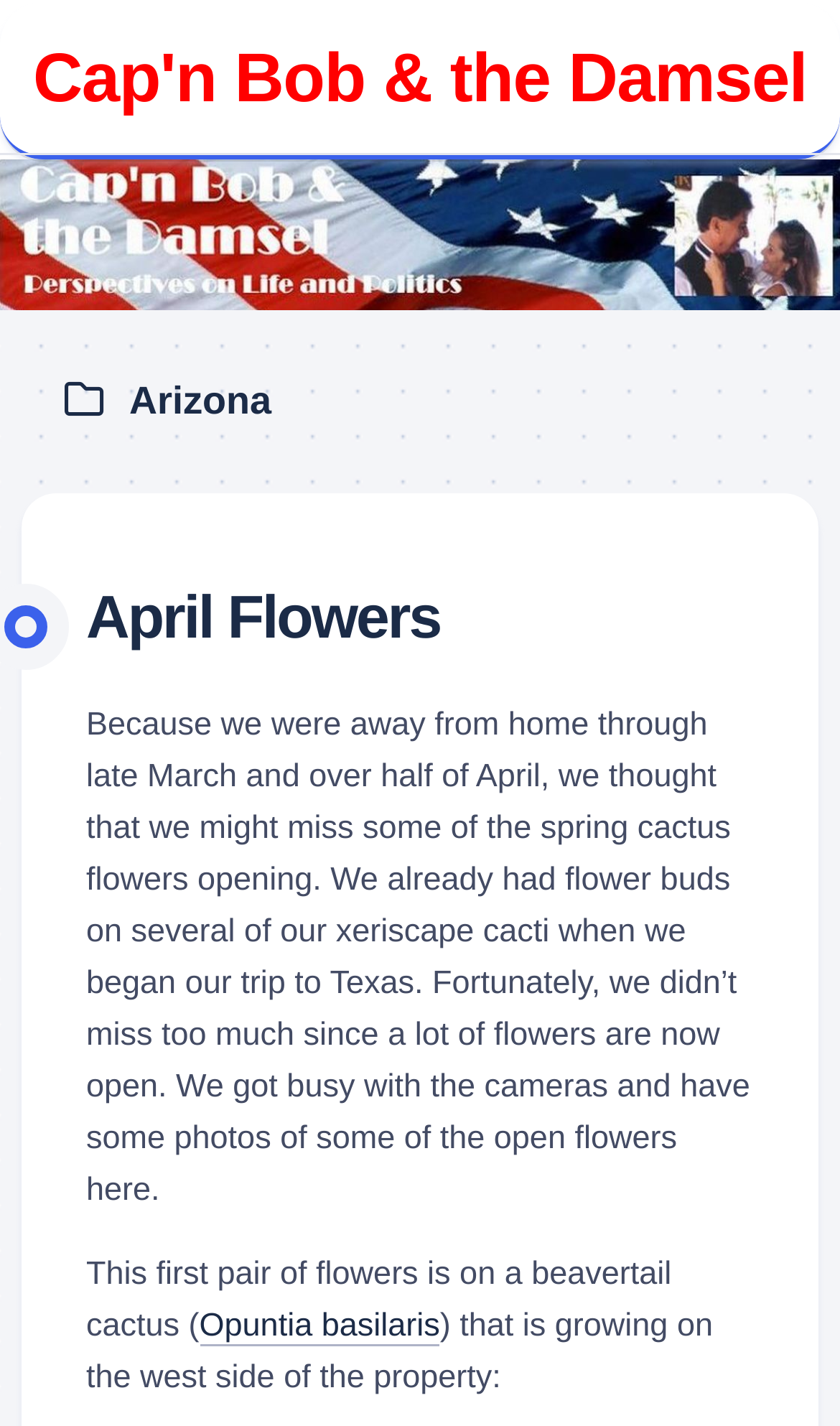Please answer the following question as detailed as possible based on the image: 
Where is the beavertail cactus located?

I found the answer by reading the text that describes the beavertail cactus, which mentions that it is growing on the west side of the property.